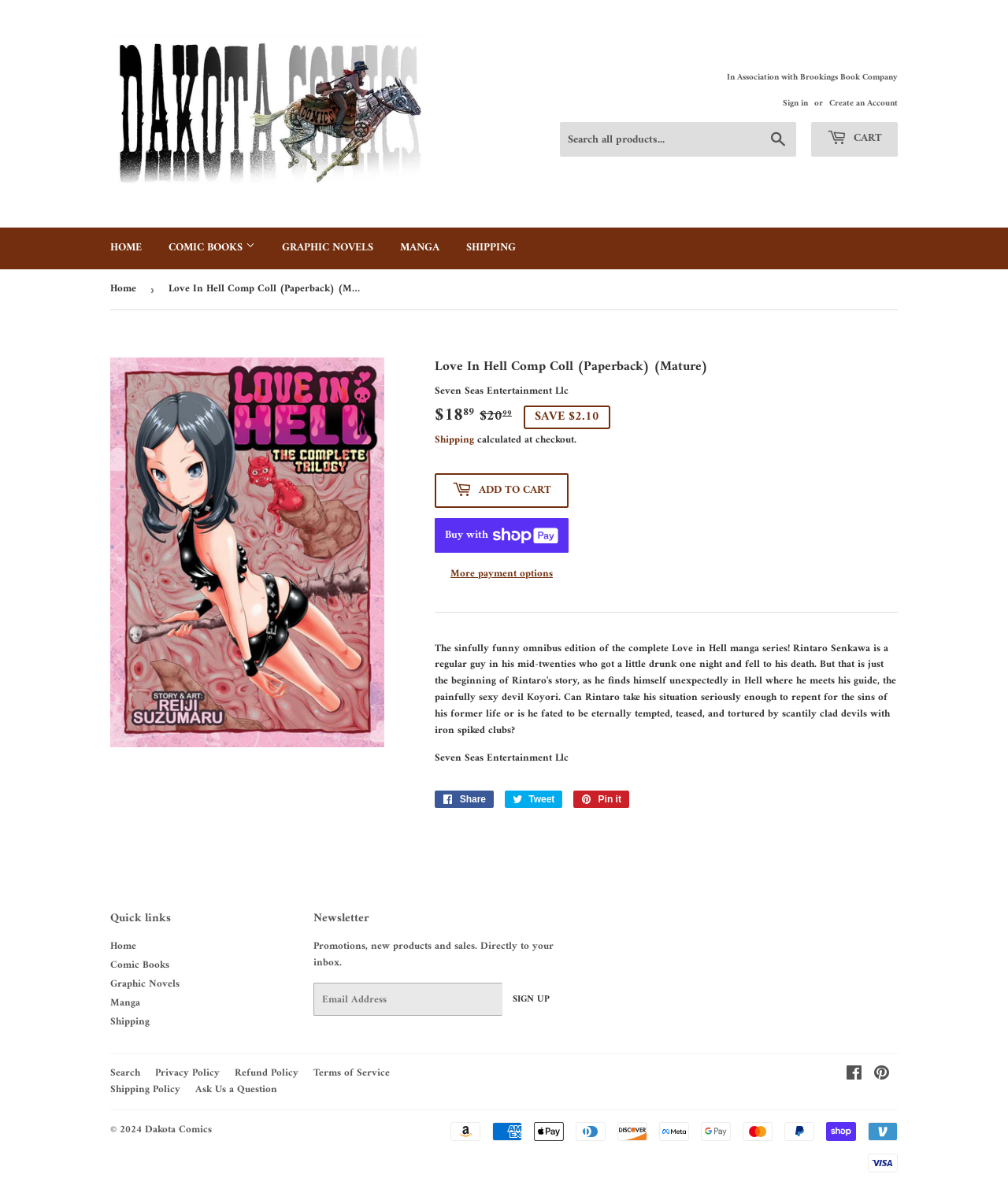Identify the bounding box coordinates of the clickable region to carry out the given instruction: "View comic book categories".

[0.155, 0.192, 0.265, 0.226]